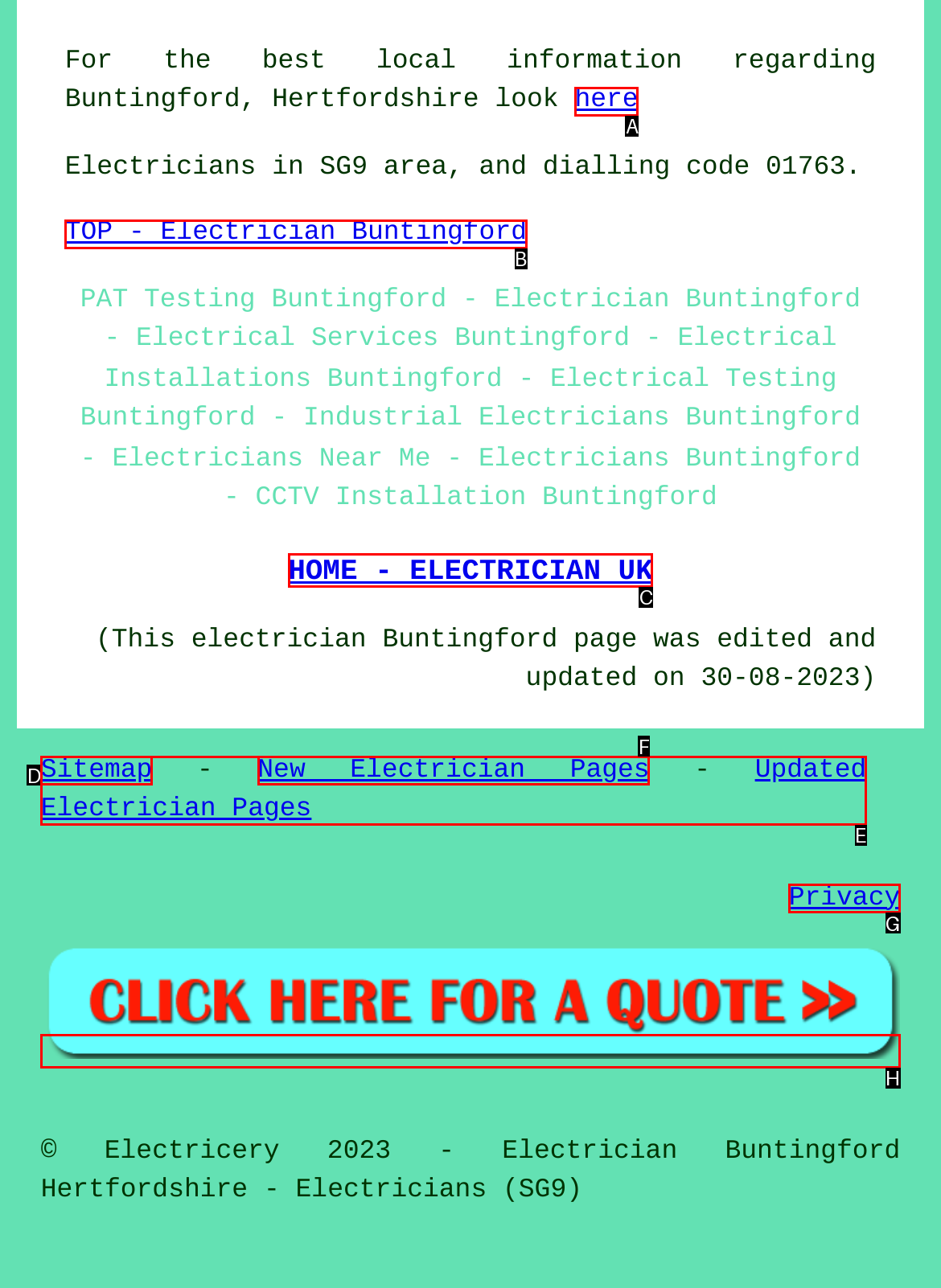Specify the letter of the UI element that should be clicked to achieve the following: visit HOME - ELECTRICIAN UK
Provide the corresponding letter from the choices given.

C